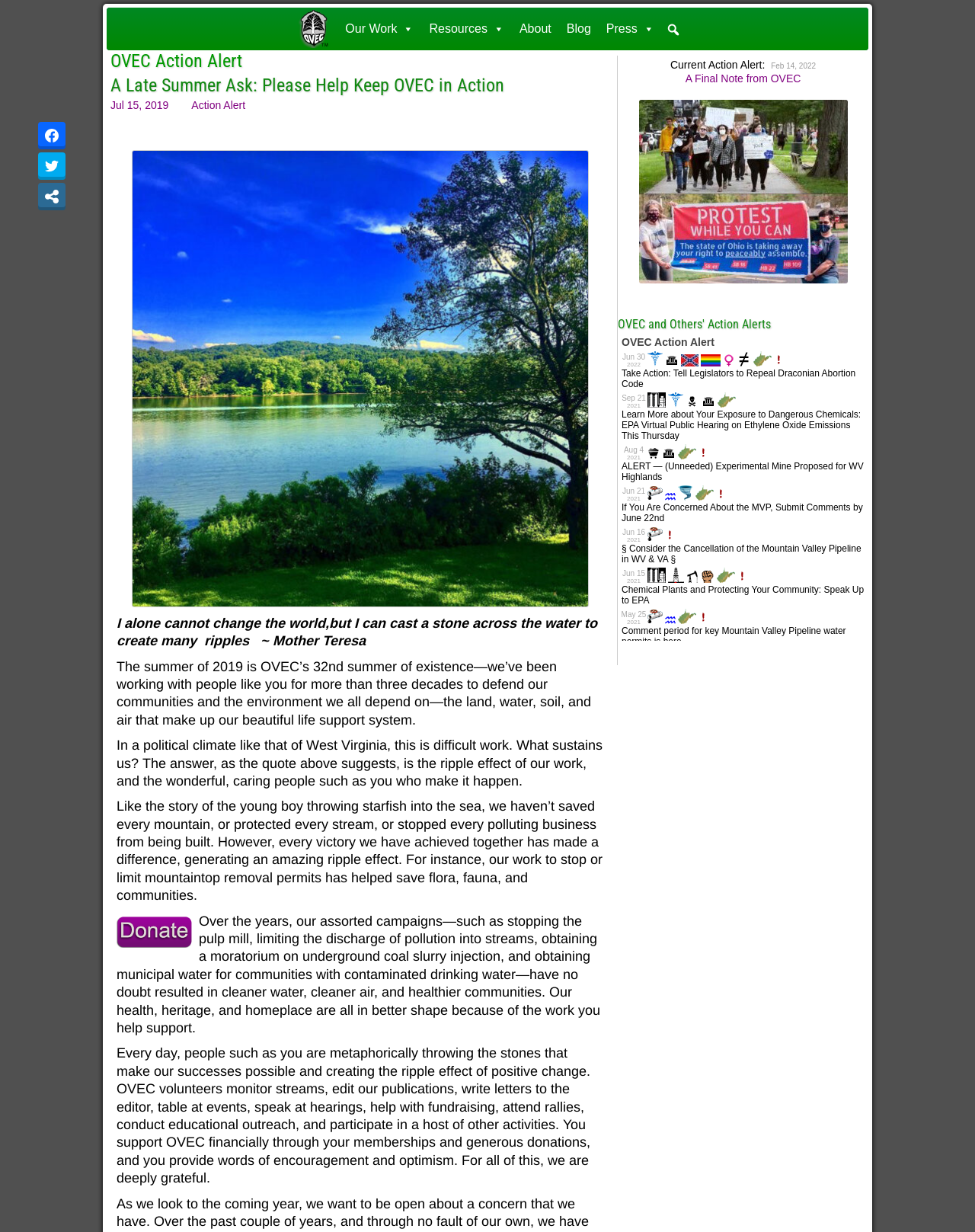Specify the bounding box coordinates of the area to click in order to follow the given instruction: "Read the current action alert."

[0.687, 0.048, 0.785, 0.058]